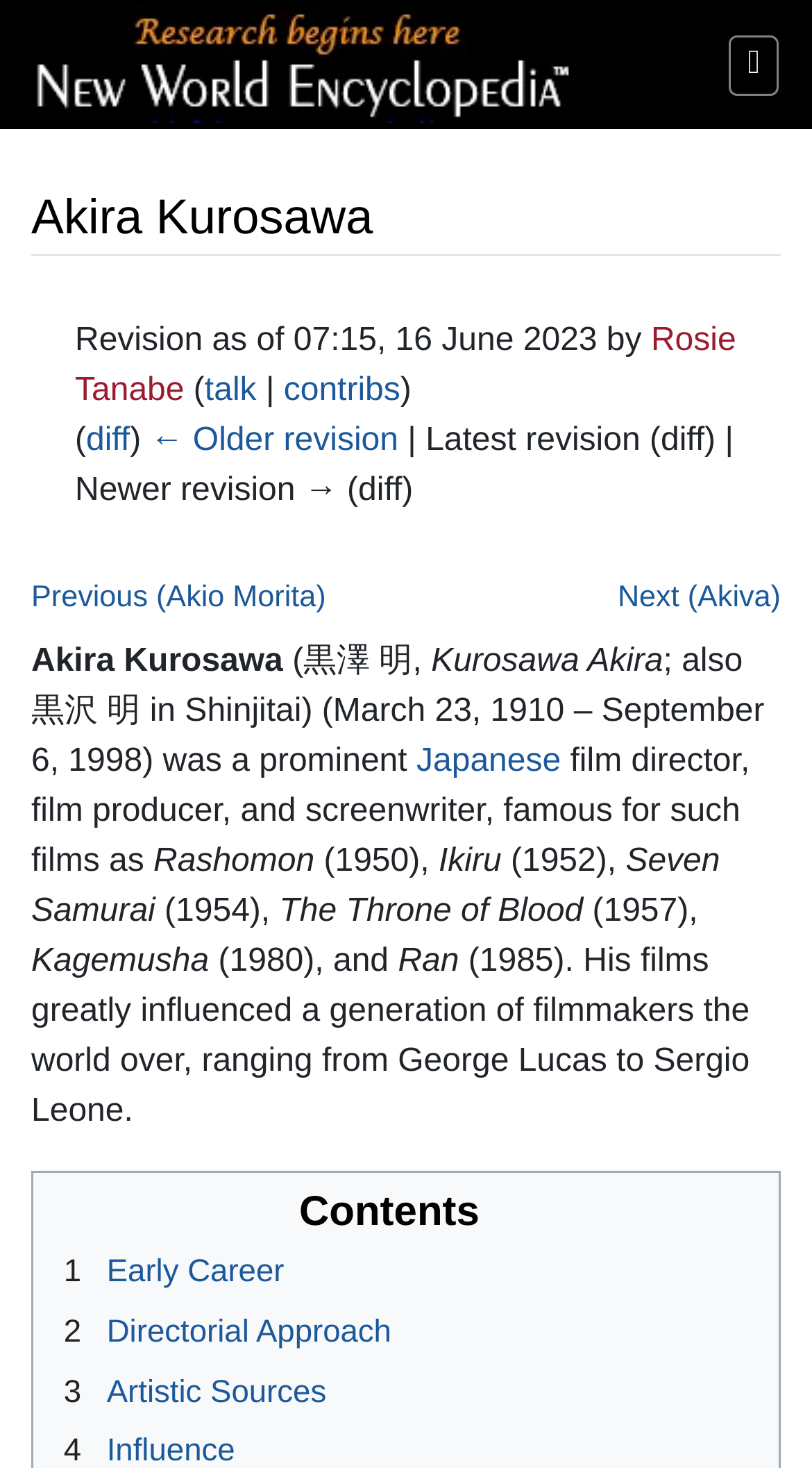Offer a detailed account of what is visible on the webpage.

The webpage is about Akira Kurosawa, a renowned Japanese film director, producer, and screenwriter. At the top left, there is a link "Research Begins Here" accompanied by an image. On the top right, there is a button "Open Menu". 

Below the top section, there is a heading "Akira Kurosawa" in a prominent position. Underneath, there is a revision information section, which includes the revision date, the contributor's name "Rosie Tanabe", and links to the contributor's talk page and contributions.

To the right of the revision information, there are links to older and newer revisions of the page. Below this section, there is a "Jump to" section with links to navigation and search. On the same line, there are links to the previous and next pages, "Akio Morita" and "Akiva", respectively.

The main content of the page starts with a brief introduction to Akira Kurosawa, including his Japanese name and birth and death dates. The text then describes him as a prominent film director, producer, and screenwriter, famous for his films such as "Rashomon", "Ikiru", "Seven Samurai", "The Throne of Blood", "Kagemusha", and "Ran". 

The page also mentions that his films greatly influenced a generation of filmmakers worldwide, including George Lucas and Sergio Leone. 

Further down the page, there is a "Contents" section with links to various subsections, including "Early Career", "Directorial Approach", and "Artistic Sources".